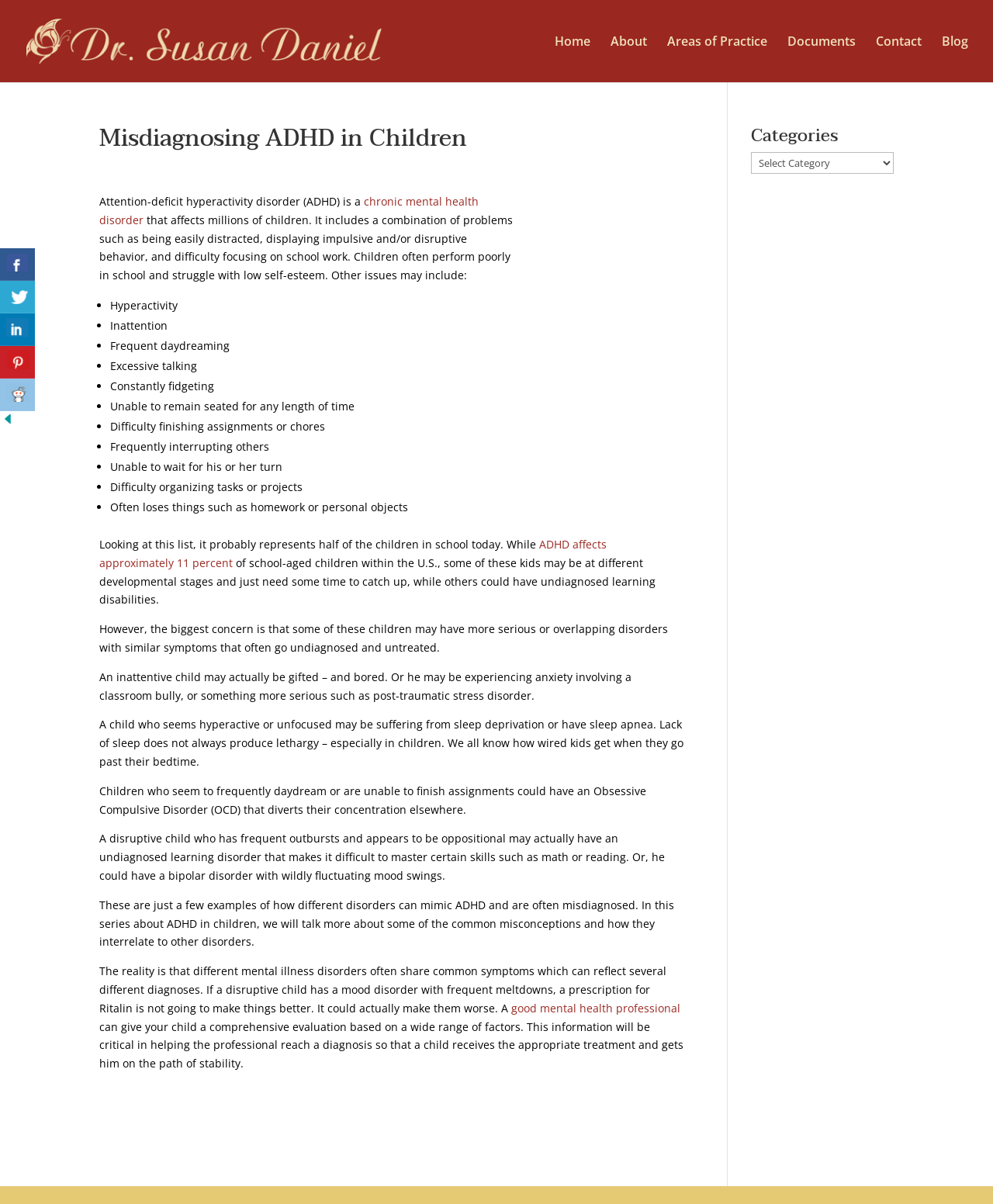Locate the bounding box coordinates of the clickable element to fulfill the following instruction: "Share this article on Facebook". Provide the coordinates as four float numbers between 0 and 1 in the format [left, top, right, bottom].

[0.0, 0.206, 0.035, 0.233]